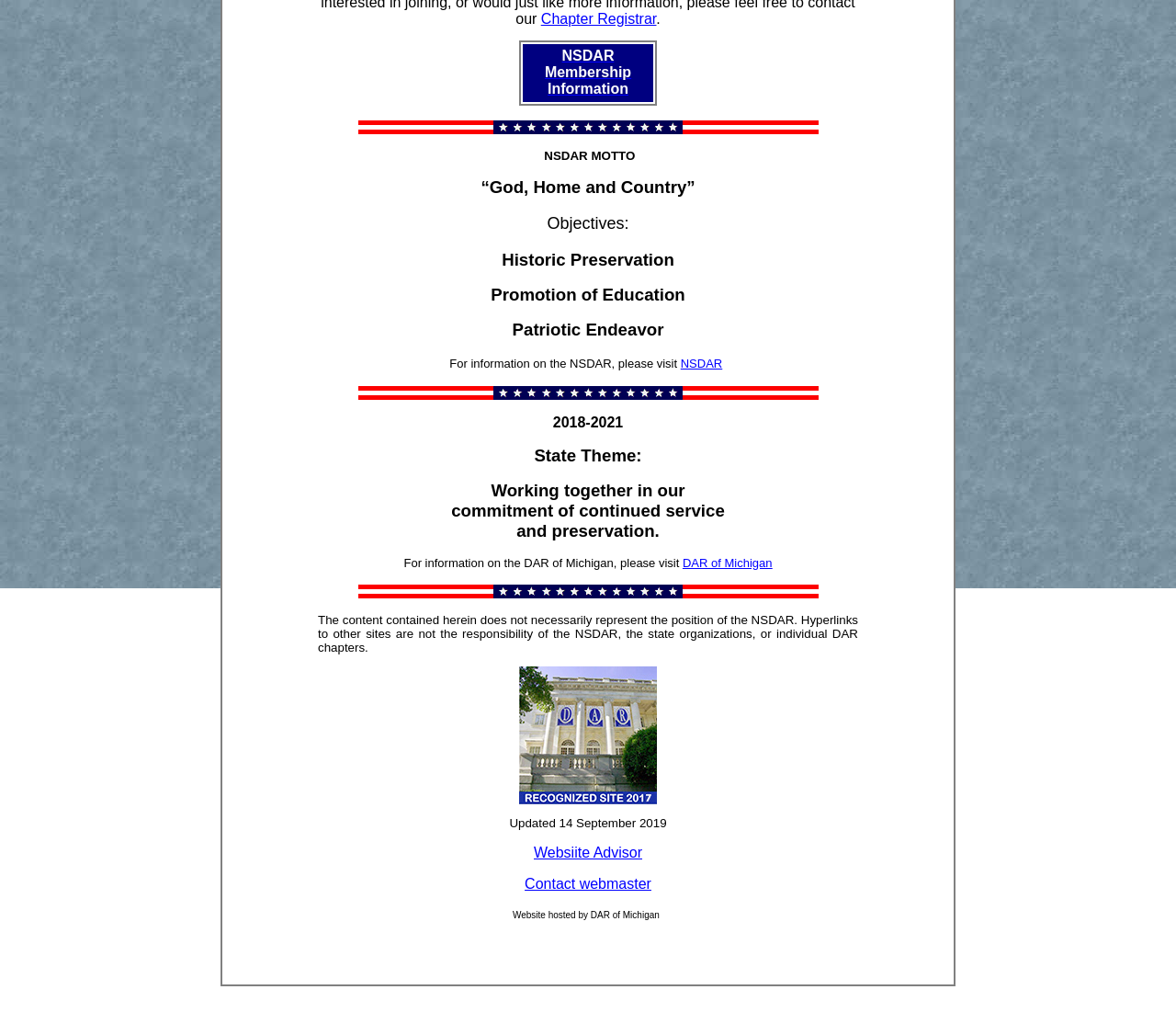Find the bounding box coordinates of the UI element according to this description: "Chapter Registrar".

[0.46, 0.011, 0.558, 0.026]